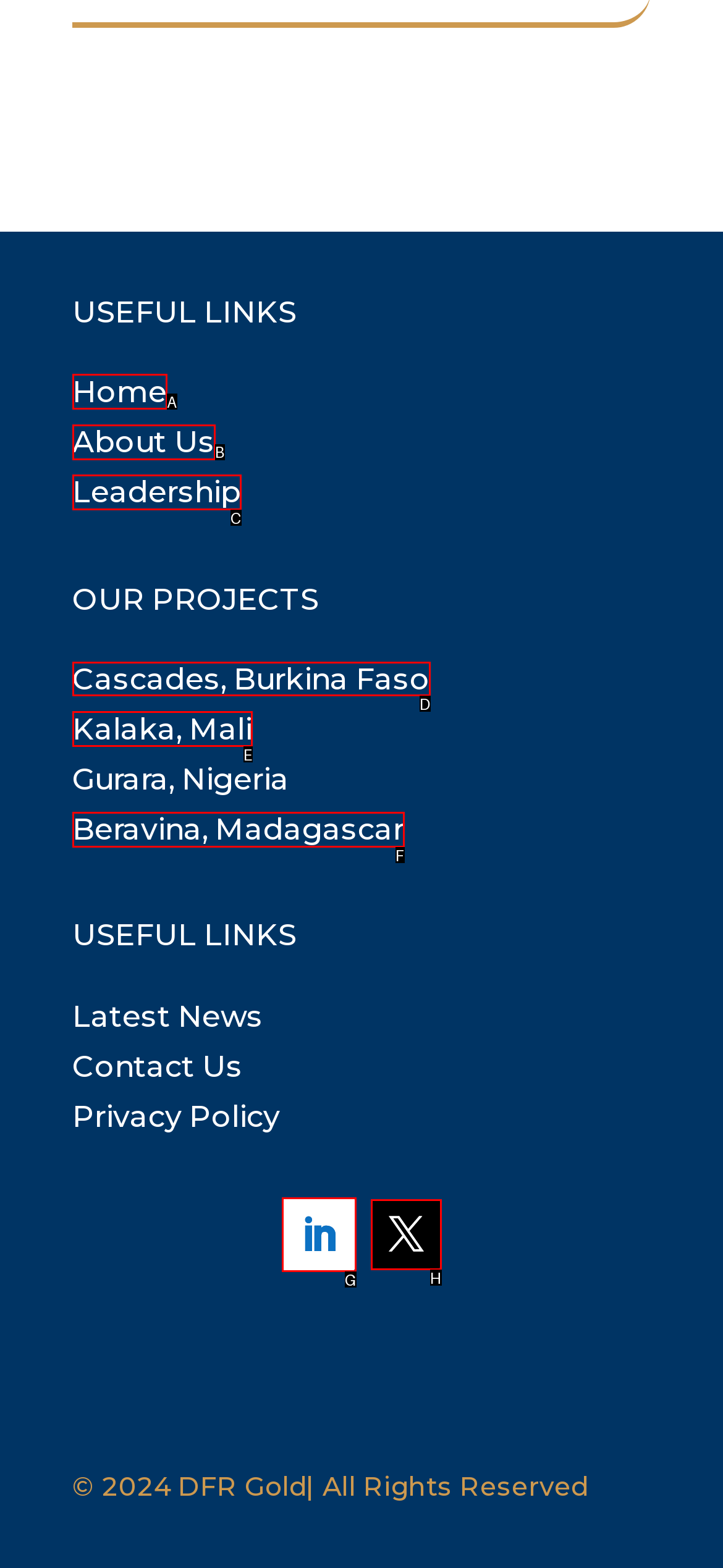Find the appropriate UI element to complete the task: view project in Burkina Faso. Indicate your choice by providing the letter of the element.

D